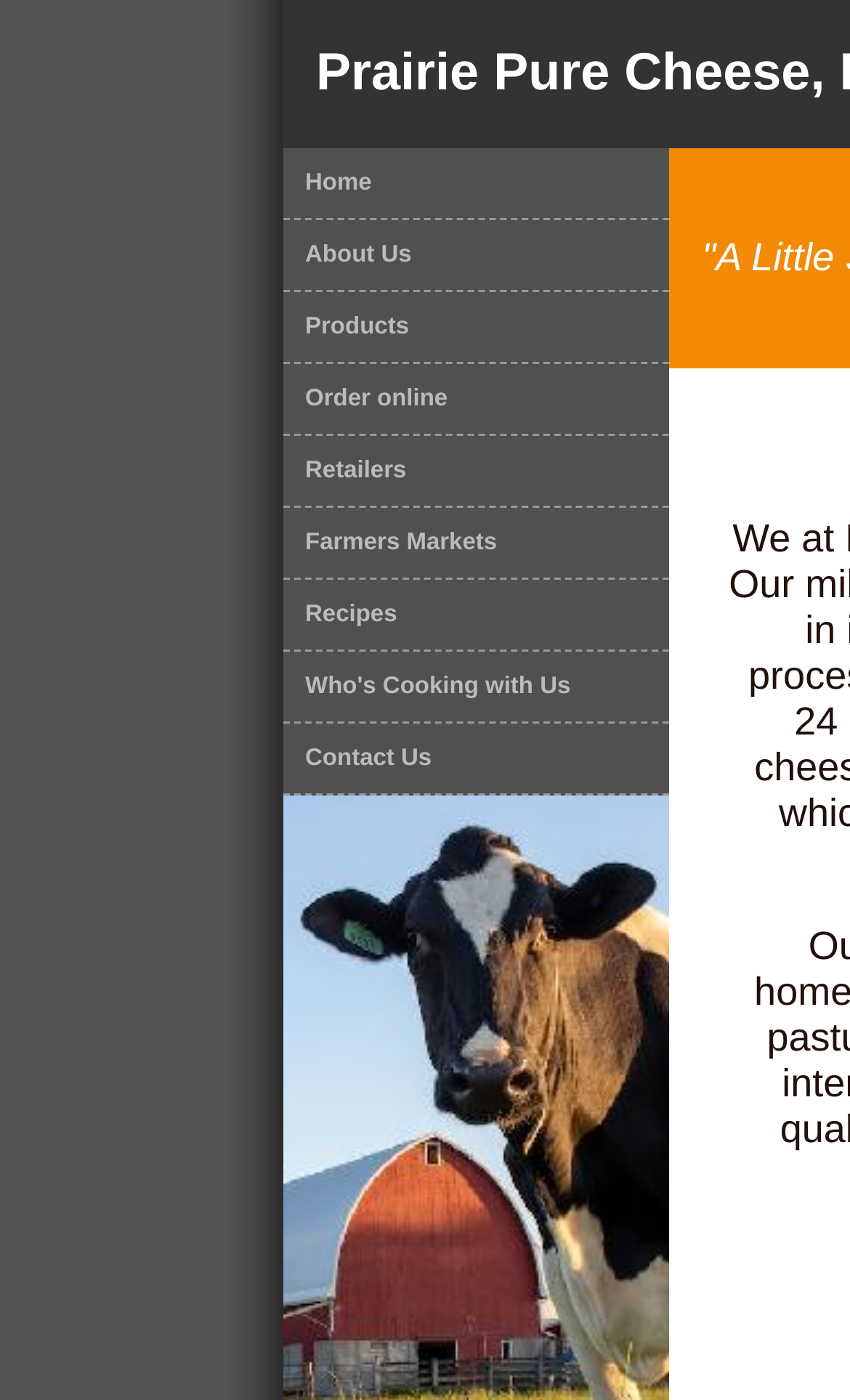Please determine the bounding box coordinates of the element's region to click in order to carry out the following instruction: "browse products". The coordinates should be four float numbers between 0 and 1, i.e., [left, top, right, bottom].

[0.333, 0.209, 0.787, 0.26]